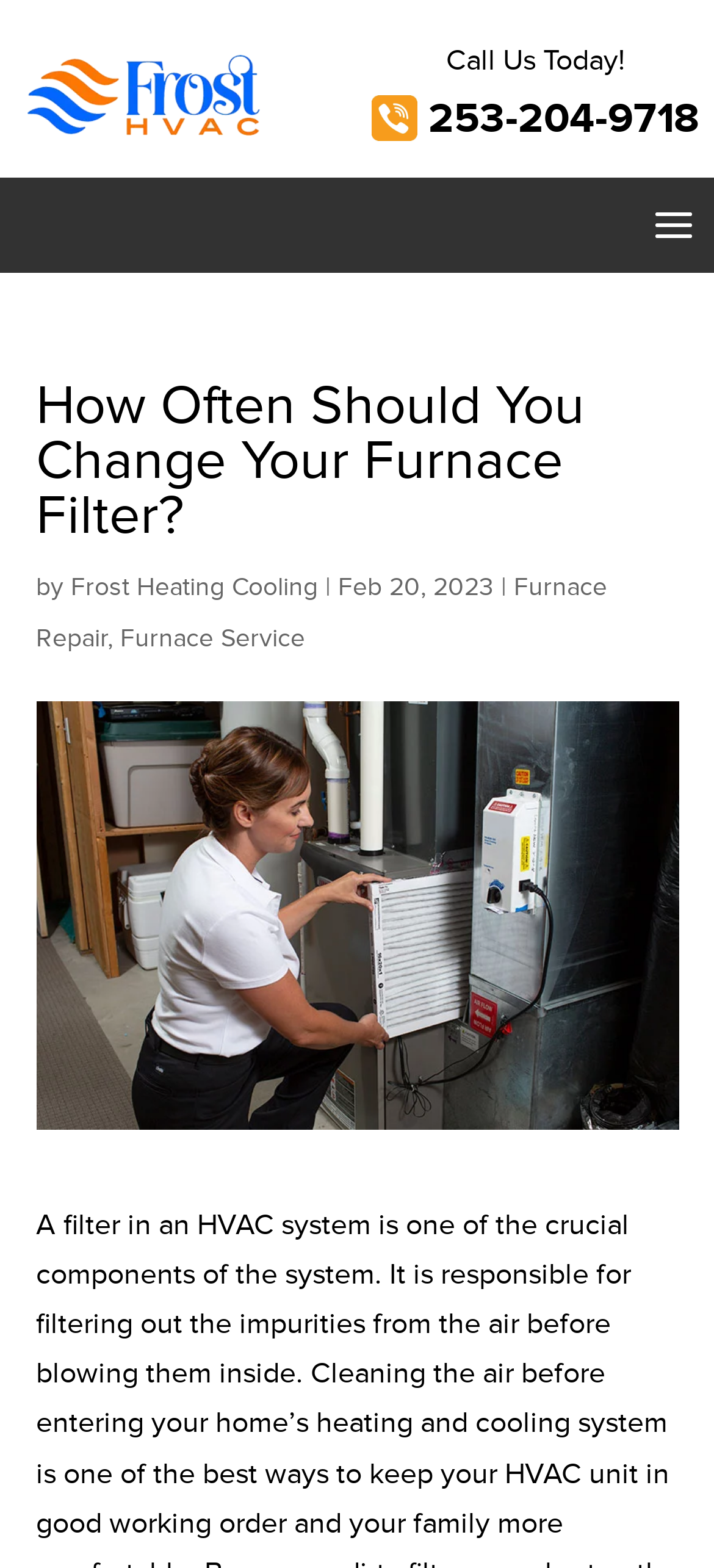Provide the bounding box coordinates of the UI element this sentence describes: "Frost Heating Cooling".

[0.099, 0.365, 0.445, 0.385]